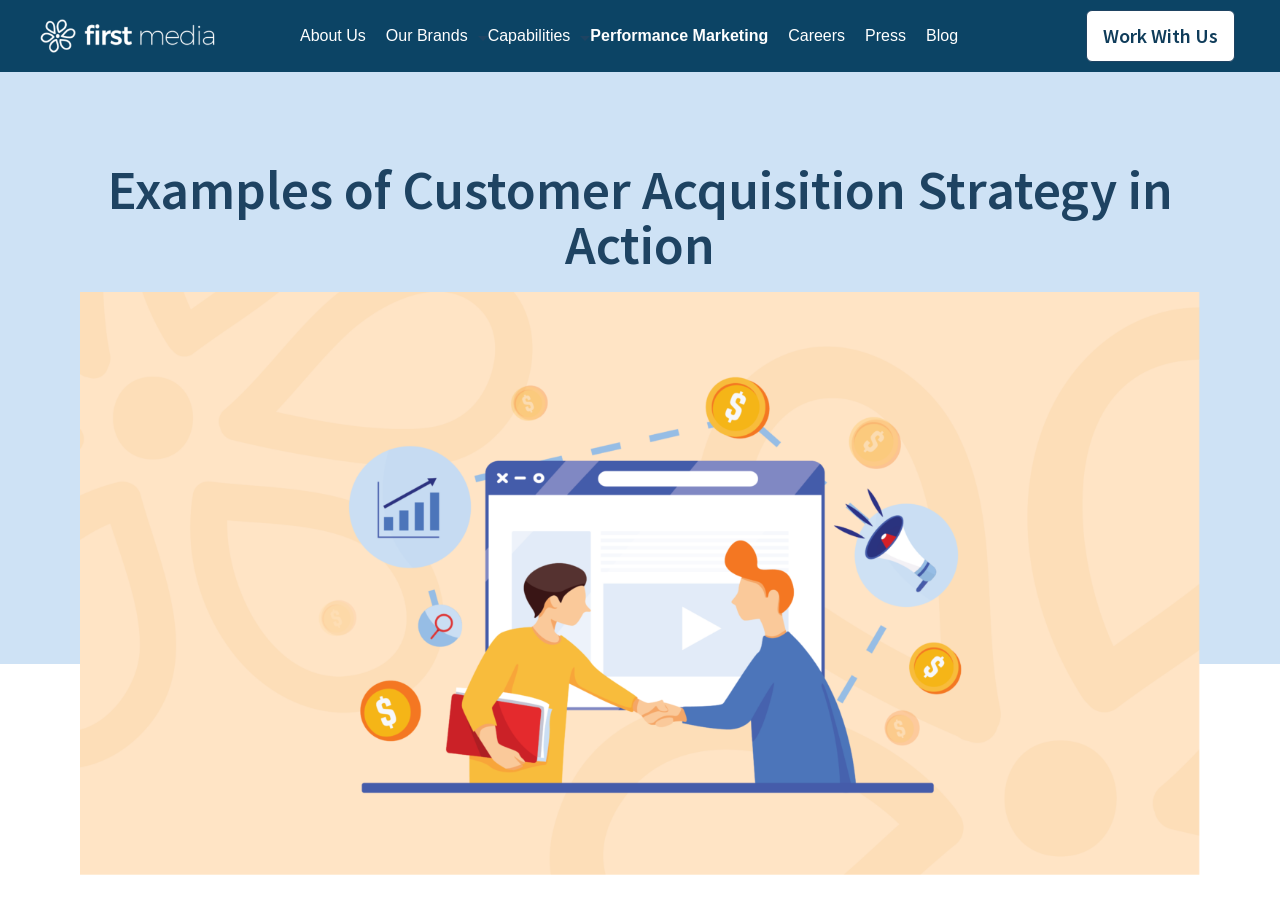Predict the bounding box of the UI element that fits this description: "Our Brands".

[0.301, 0.03, 0.365, 0.049]